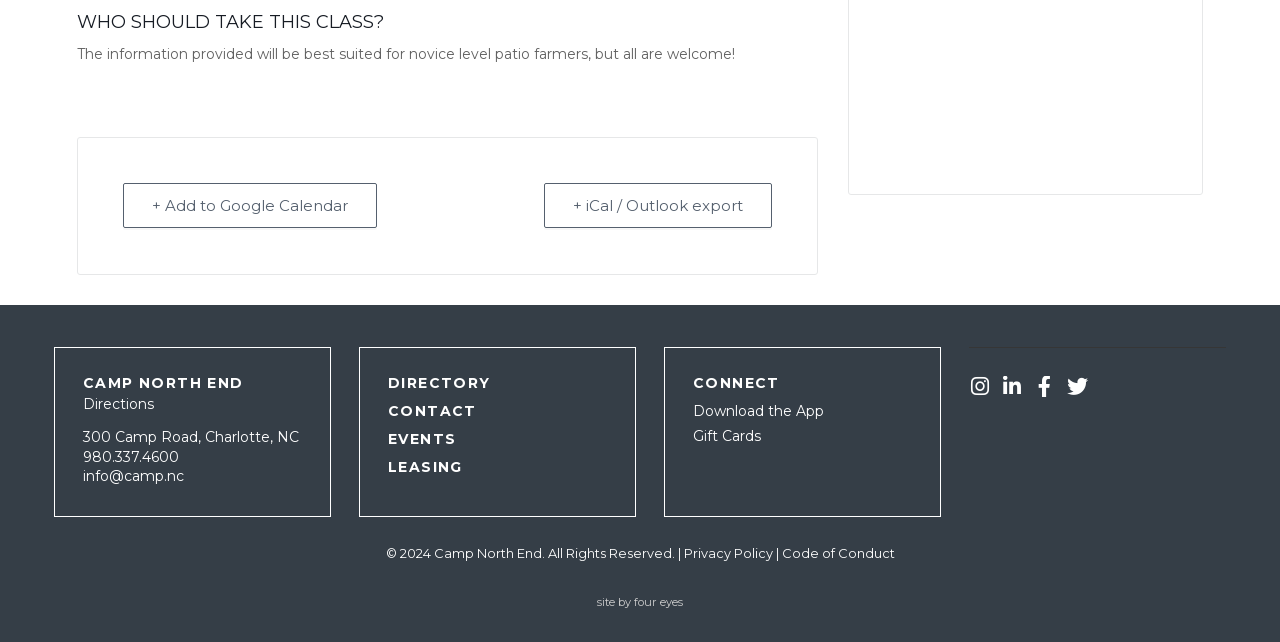What is the location of the camp?
Please ensure your answer to the question is detailed and covers all necessary aspects.

The location of the camp can be found in the link '300 Camp Road, Charlotte, NC' which provides the address of the camp.